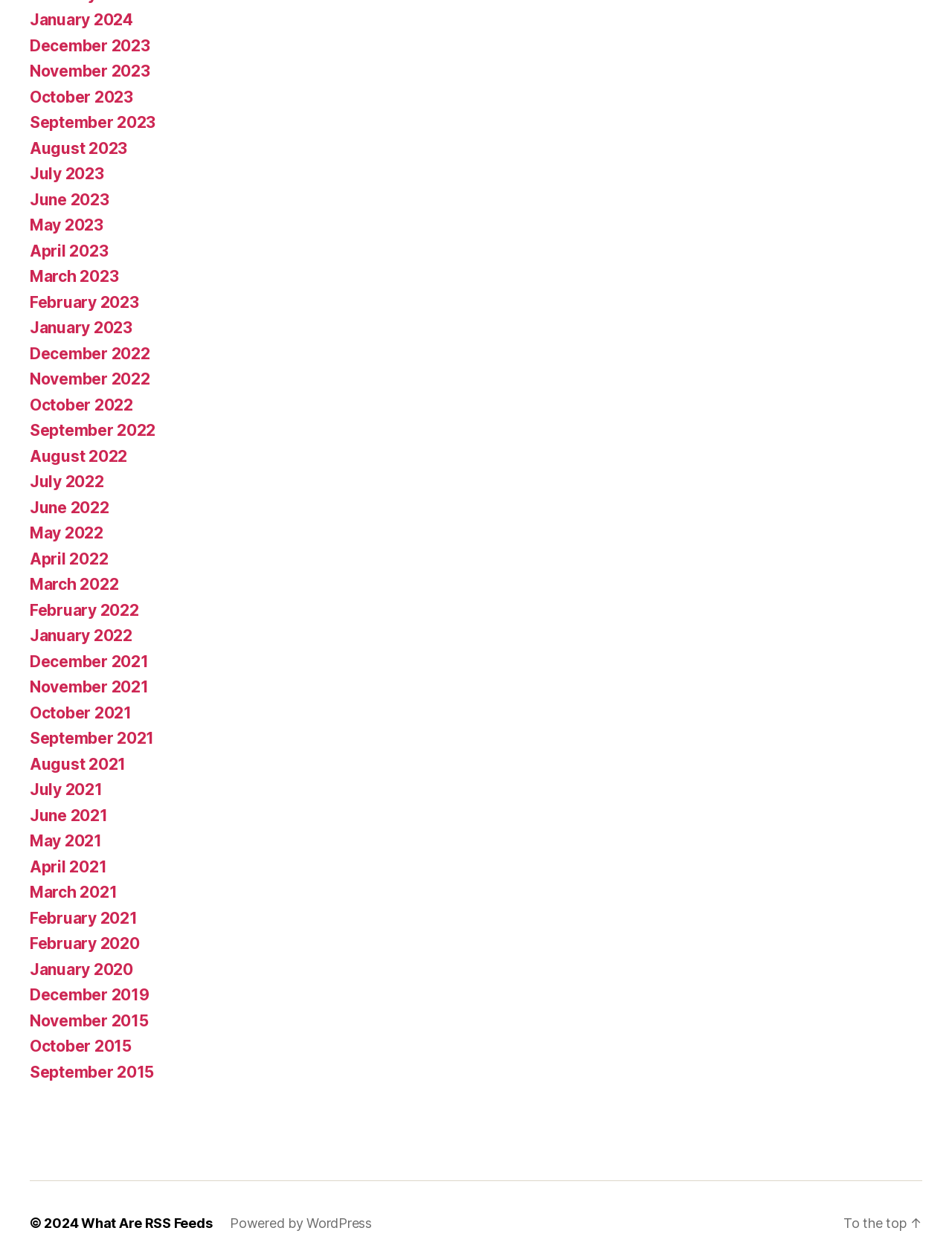How many links are there at the bottom of the webpage?
Please answer the question with a single word or phrase, referencing the image.

3